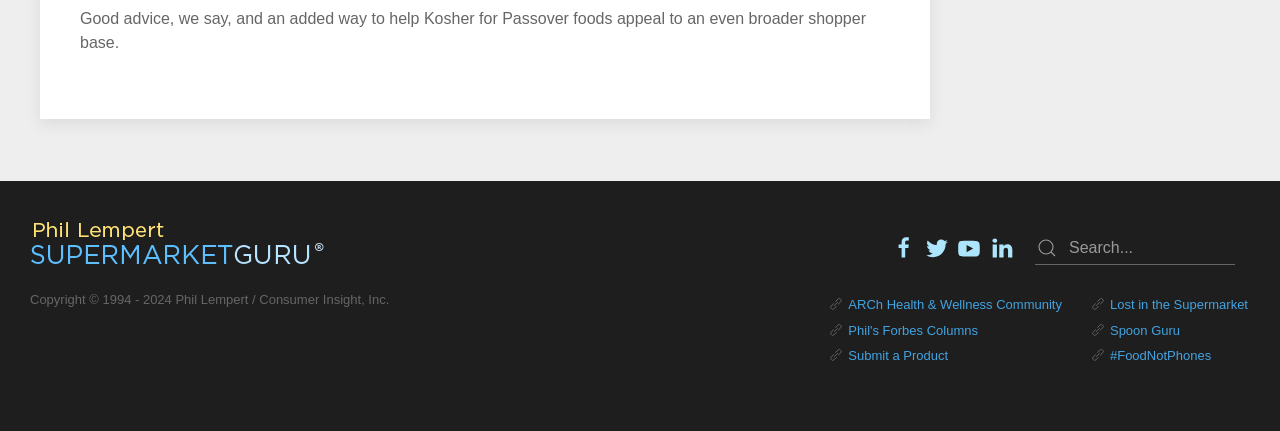Please provide a comprehensive response to the question below by analyzing the image: 
What is the name of the community mentioned on the webpage?

The answer can be found by looking at the link element with the text 'ARCh Health & Wellness Community' which suggests that it is the name of a community mentioned on the webpage.